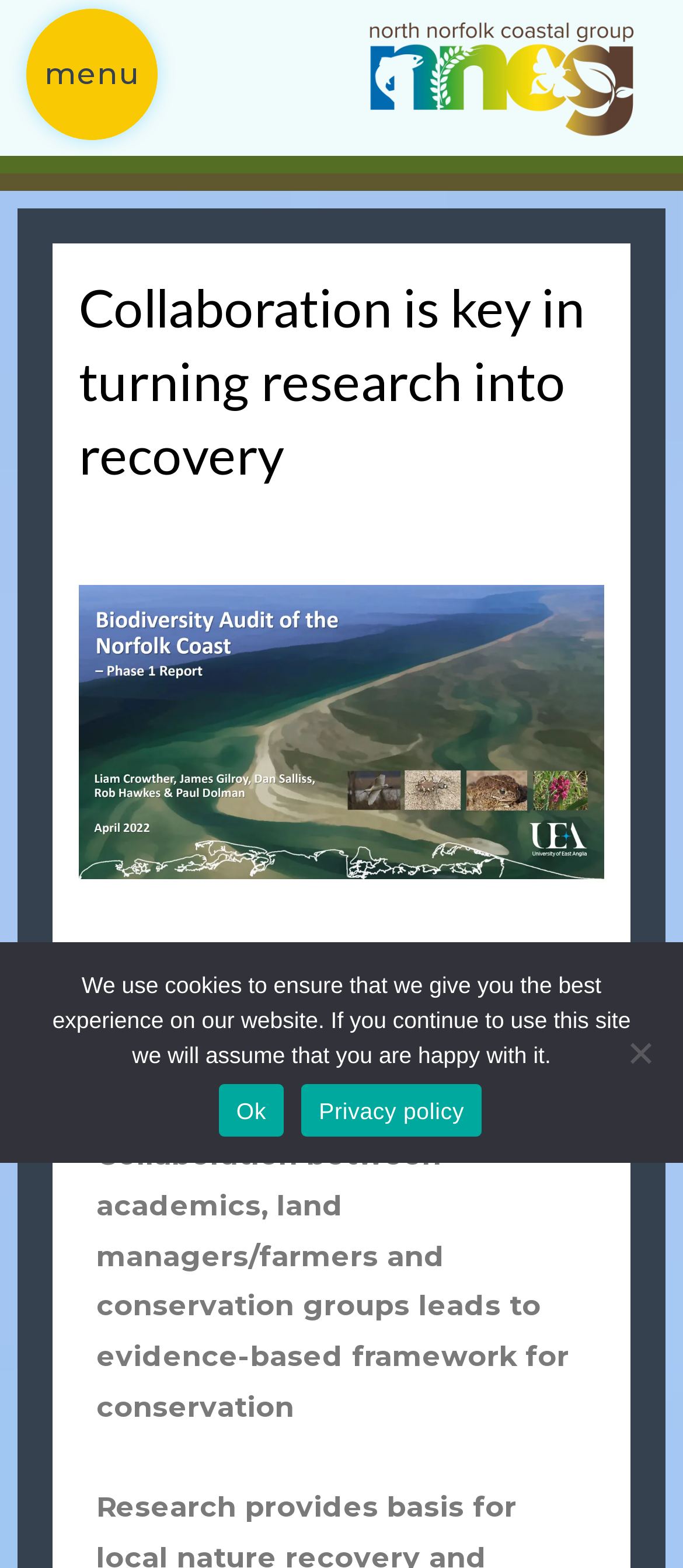What is the topic of the second paragraph?
Respond to the question with a single word or phrase according to the image.

Biodiversity